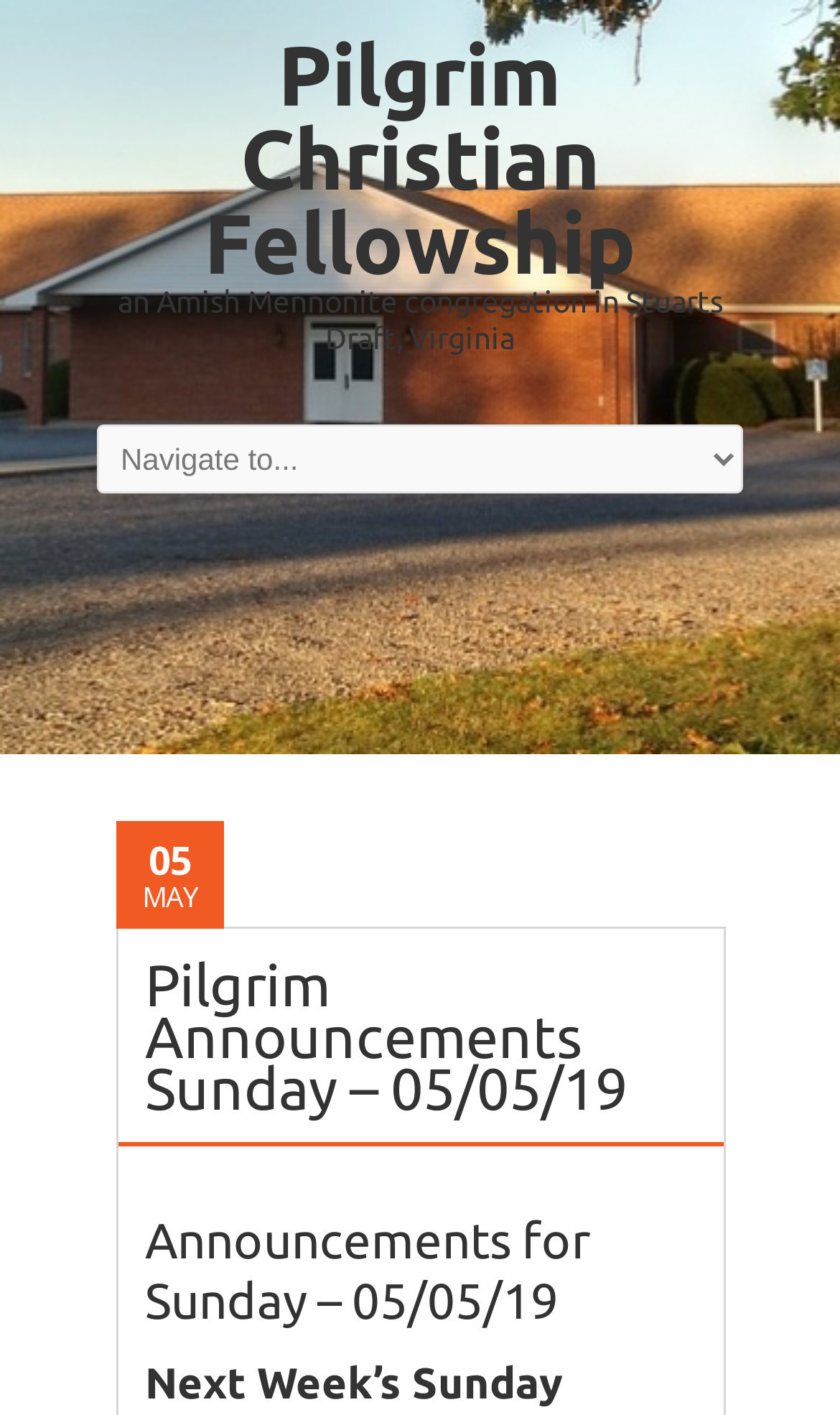Please answer the following question using a single word or phrase: 
What is the type of congregation?

Amish Mennonite